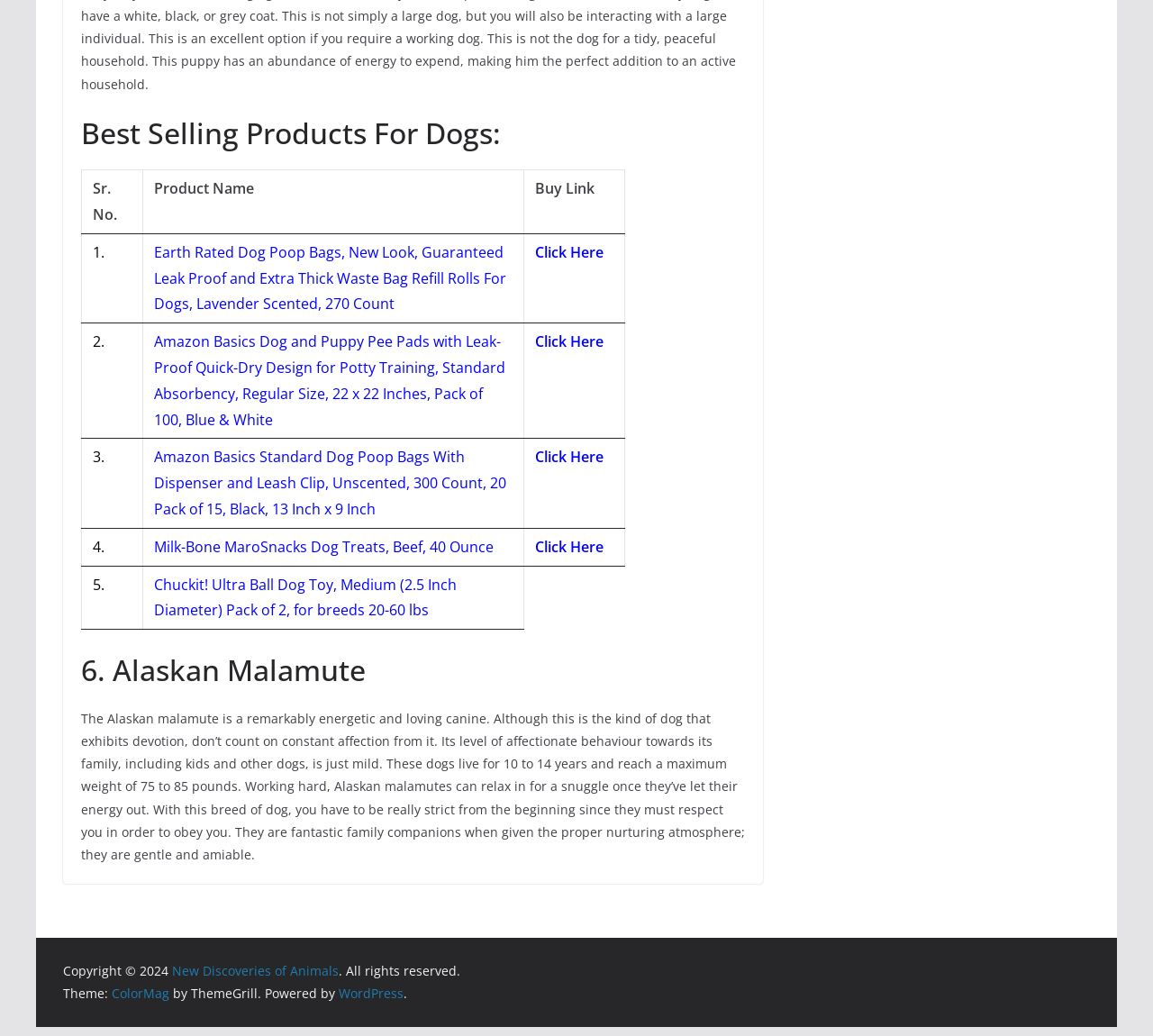Kindly determine the bounding box coordinates for the clickable area to achieve the given instruction: "Visit New Discoveries of Animals".

[0.149, 0.929, 0.294, 0.945]